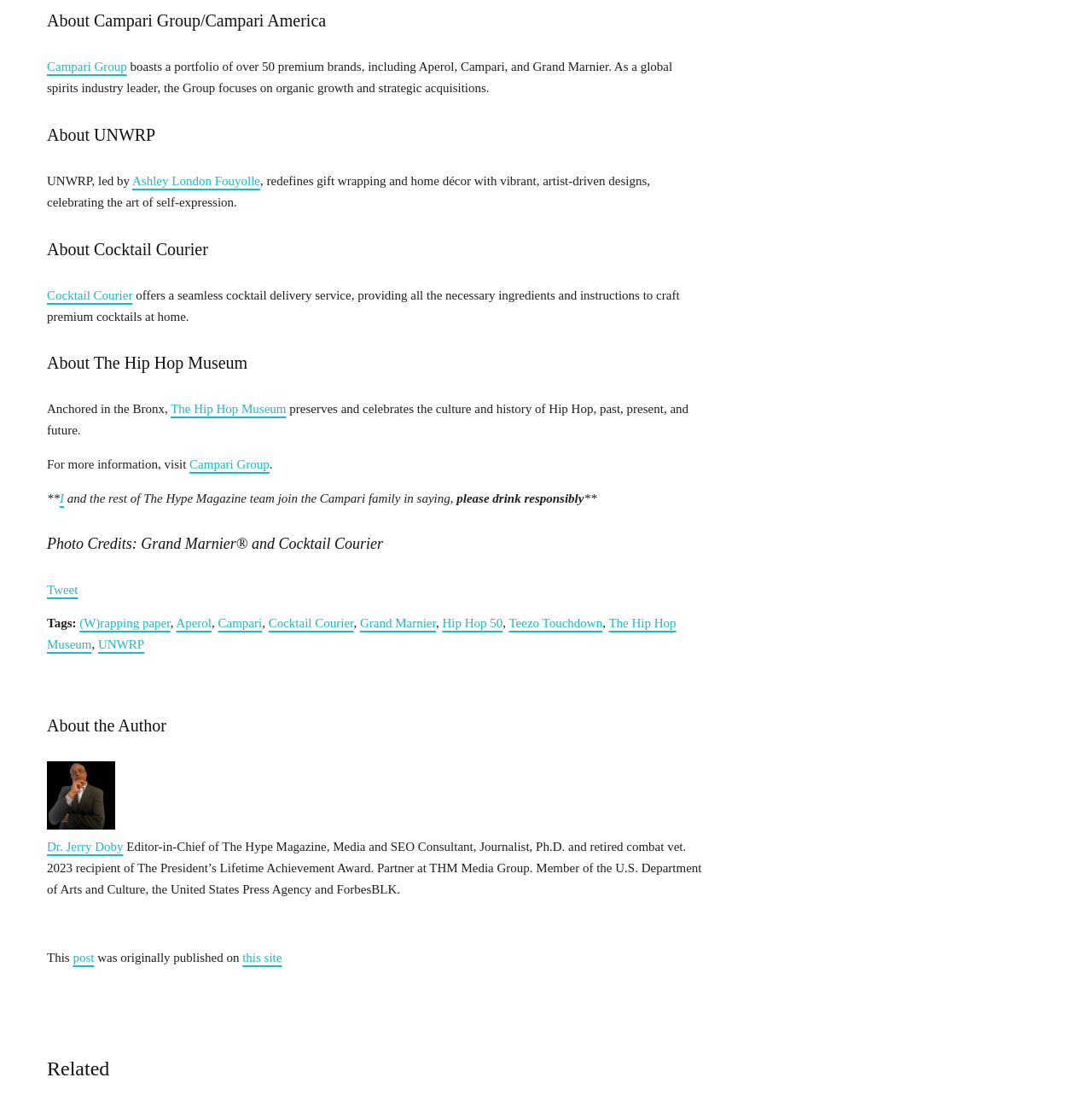Highlight the bounding box coordinates of the region I should click on to meet the following instruction: "Click on Campari Group".

[0.043, 0.055, 0.116, 0.067]